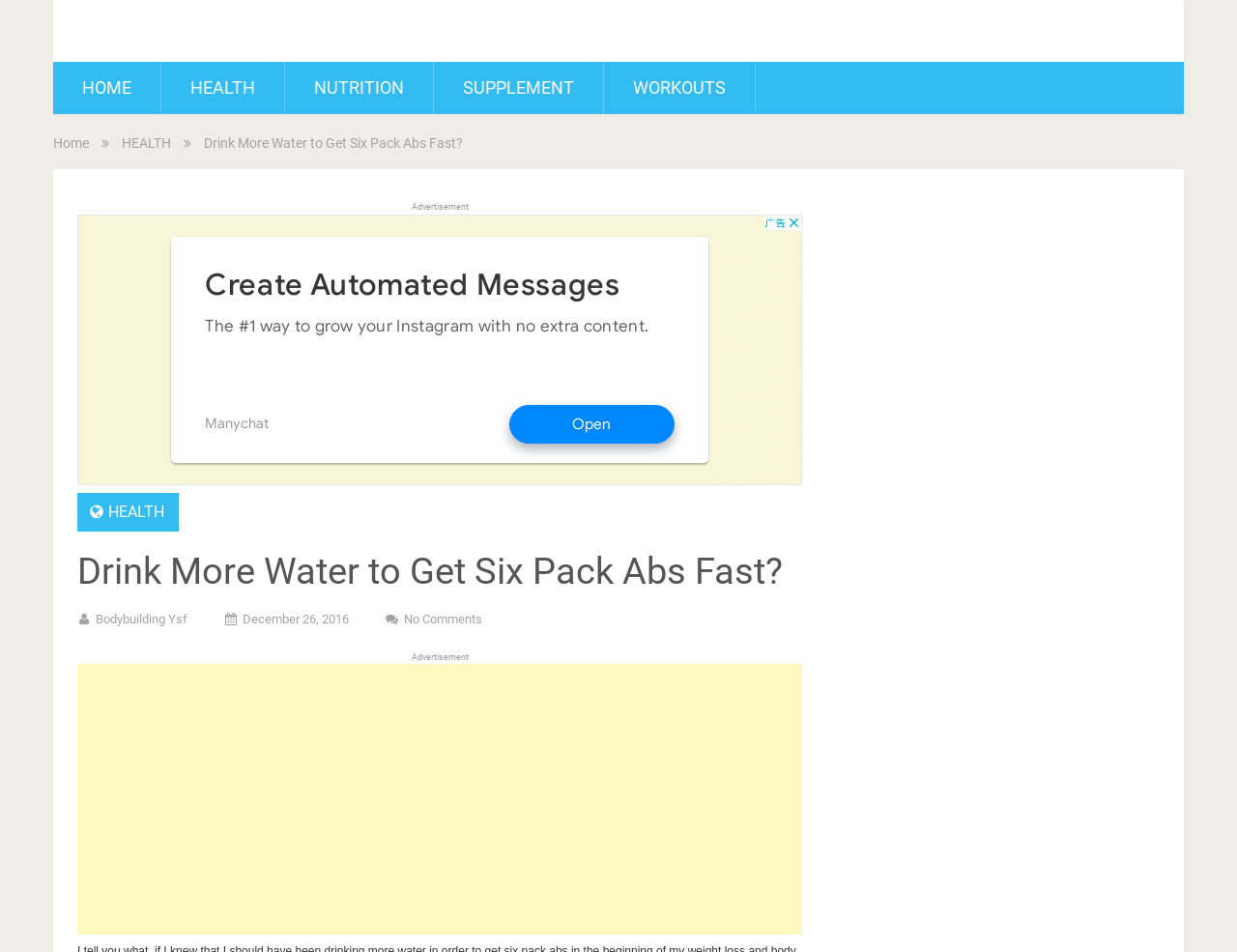Please identify the bounding box coordinates of the element I should click to complete this instruction: 'explore workouts'. The coordinates should be given as four float numbers between 0 and 1, like this: [left, top, right, bottom].

[0.488, 0.065, 0.61, 0.12]